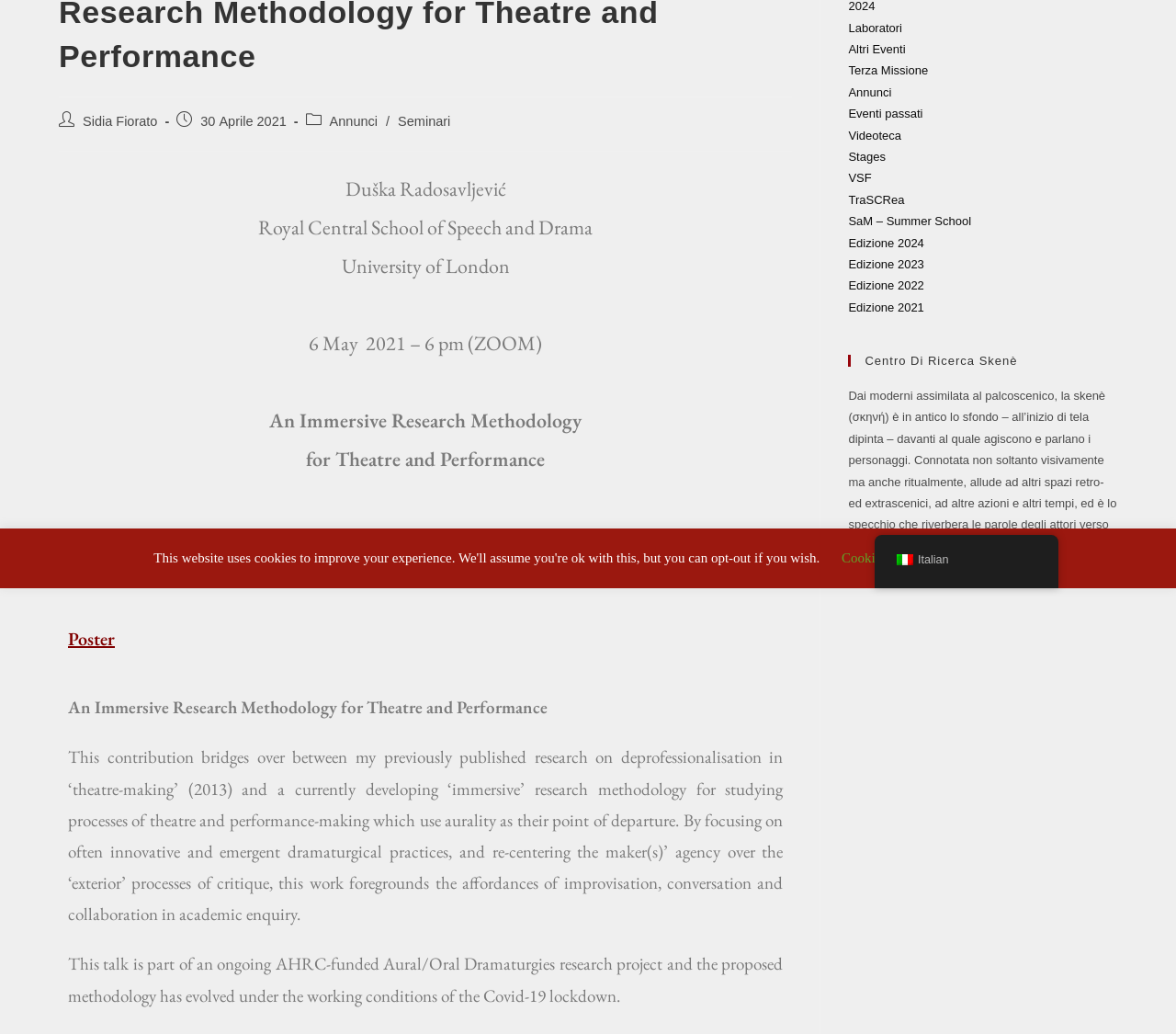Locate the bounding box of the UI element with the following description: "Italian English Italian".

[0.744, 0.517, 0.9, 0.569]